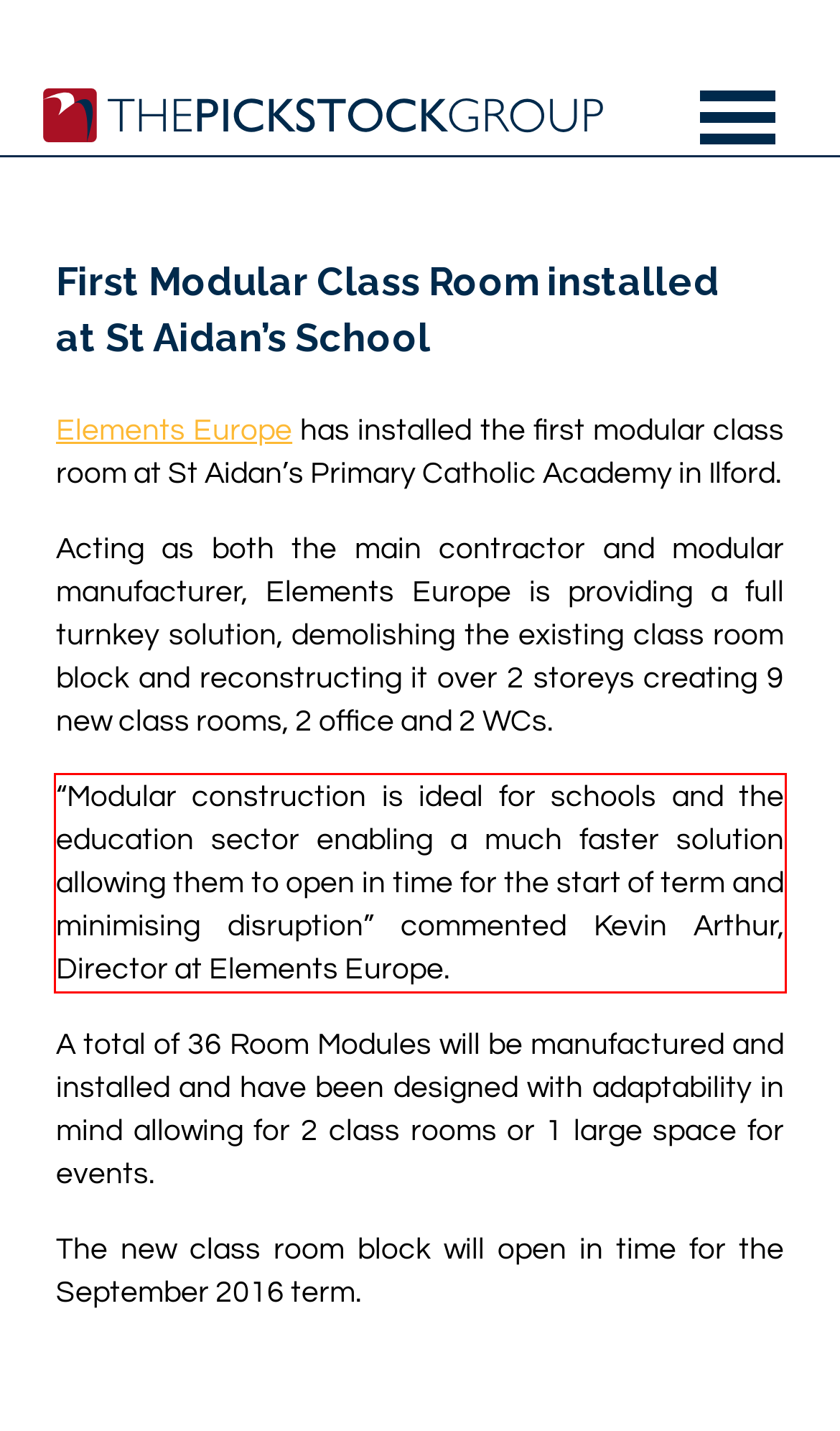Analyze the screenshot of a webpage where a red rectangle is bounding a UI element. Extract and generate the text content within this red bounding box.

“Modular construction is ideal for schools and the education sector enabling a much faster solution allowing them to open in time for the start of term and minimising disruption” commented Kevin Arthur, Director at Elements Europe.